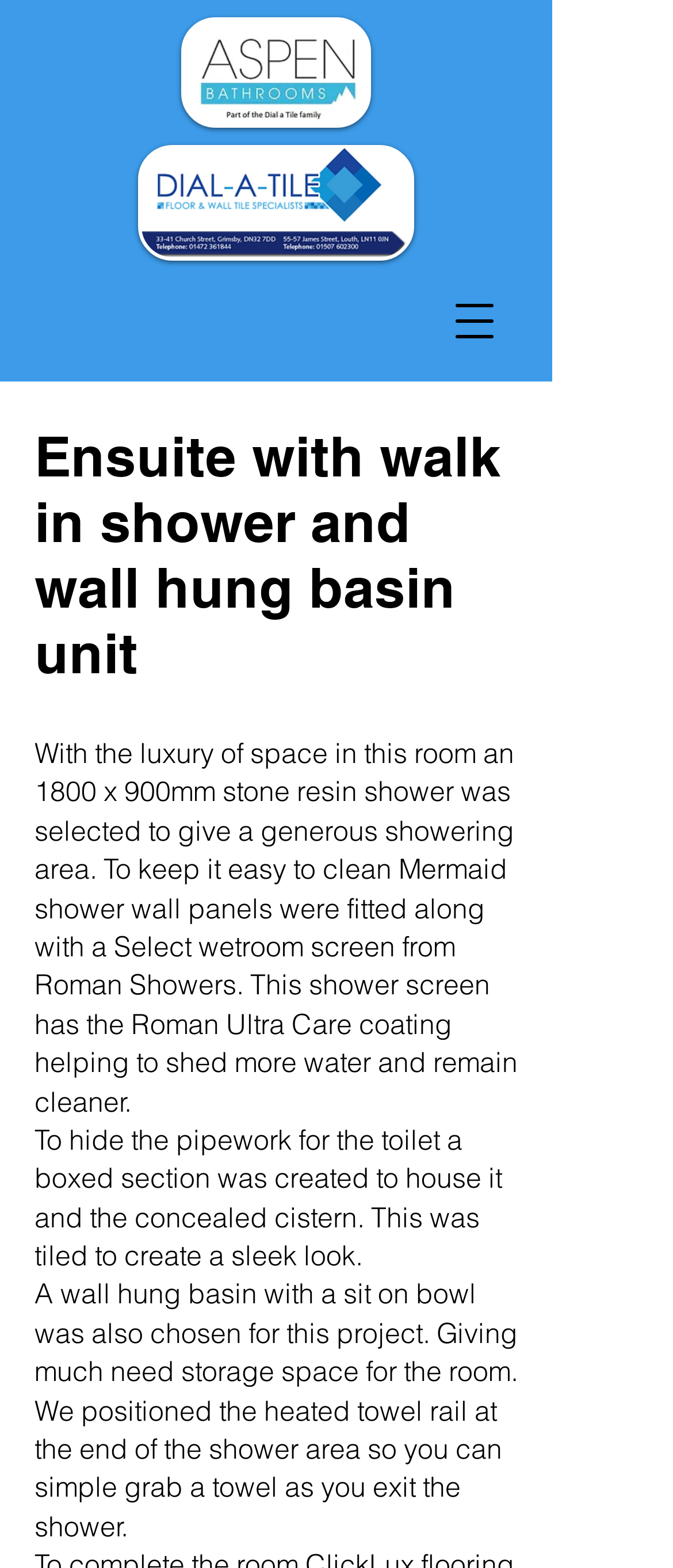Answer the question below with a single word or a brief phrase: 
What is the purpose of the boxed section created in the room?

to hide pipework